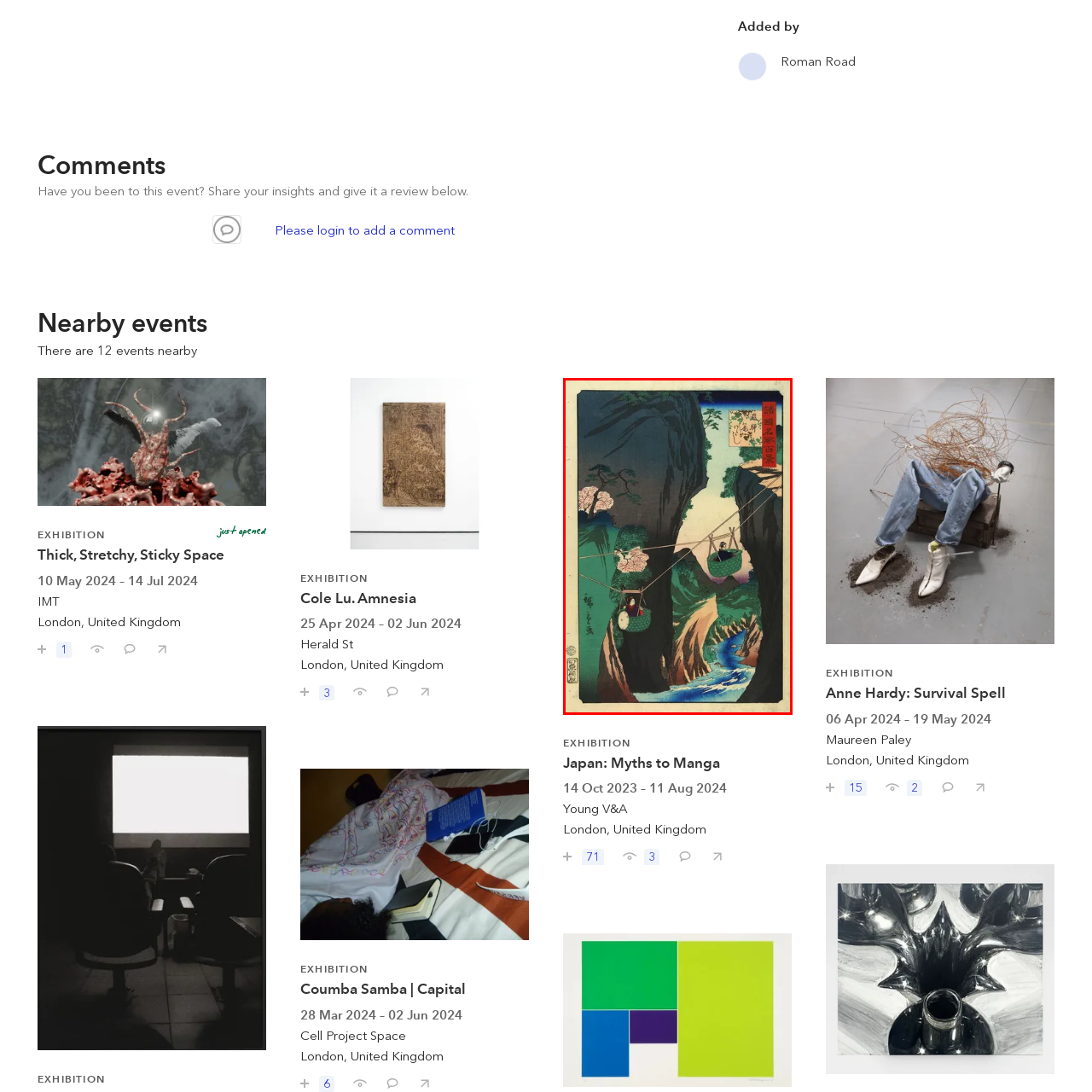Offer a comprehensive description of the image enclosed by the red box.

This captivating image, titled "Japan: Myths to Manga," showcases a traditional Japanese woodblock print that beautifully captures the serene landscape of mountains and rivers. In the foreground, two baskets are suspended on a cable, transporting passengers across a dramatic ravine, highlighting both the ingenuity and the connection to nature often found in Japanese culture. Delicate cherry blossom trees provide a touch of softness against the bold, mountainous backdrop, while vibrant colors enhance the scene’s visual appeal. The print is part of an exhibition running from October 14, 2023, to August 11, 2024, at the Young V&A in London.